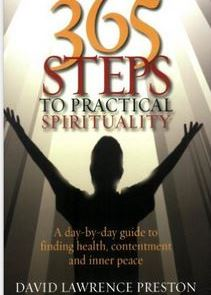What does the figure with outstretched arms symbolize? Refer to the image and provide a one-word or short phrase answer.

Openness and receptivity